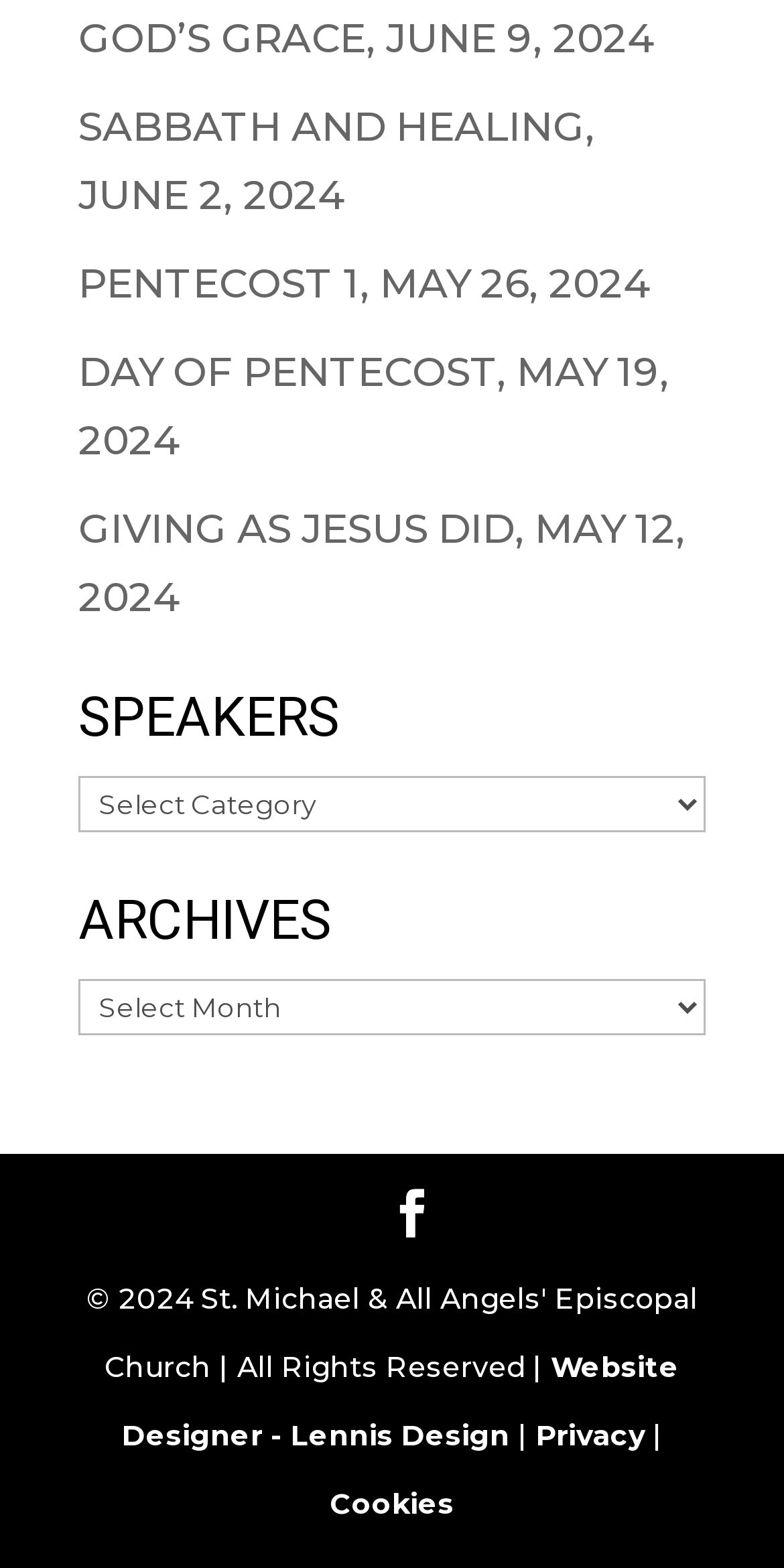What is the purpose of the link with the icon ''?
Refer to the image and give a detailed answer to the query.

The link with the icon '' does not have any descriptive text, so its purpose is unknown. However, based on its position at the bottom of the page, it might be a social media link or a link to a related website.